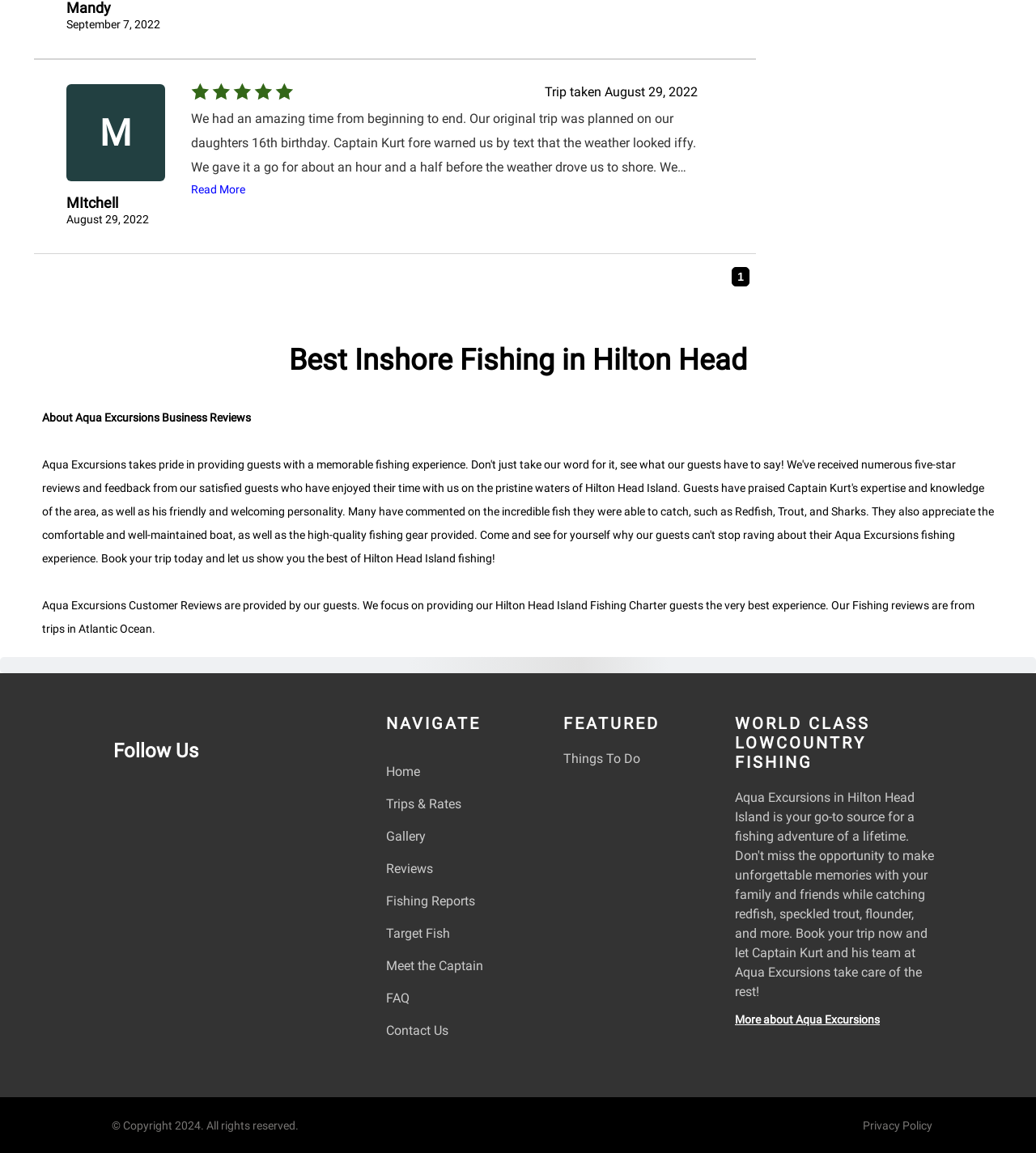Pinpoint the bounding box coordinates of the area that must be clicked to complete this instruction: "Click on the 'Home' link".

[0.373, 0.661, 0.51, 0.678]